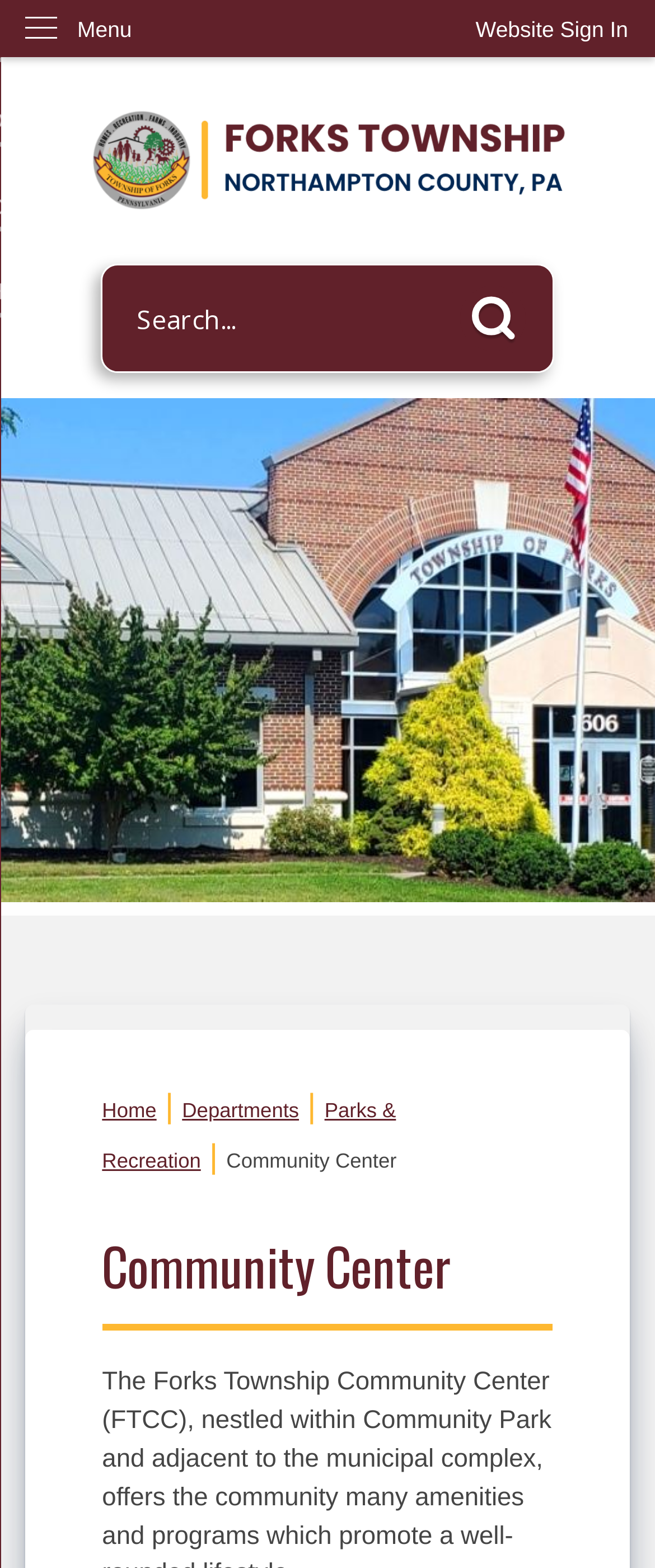Specify the bounding box coordinates of the element's region that should be clicked to achieve the following instruction: "Sign in to the website". The bounding box coordinates consist of four float numbers between 0 and 1, in the format [left, top, right, bottom].

[0.685, 0.0, 1.0, 0.038]